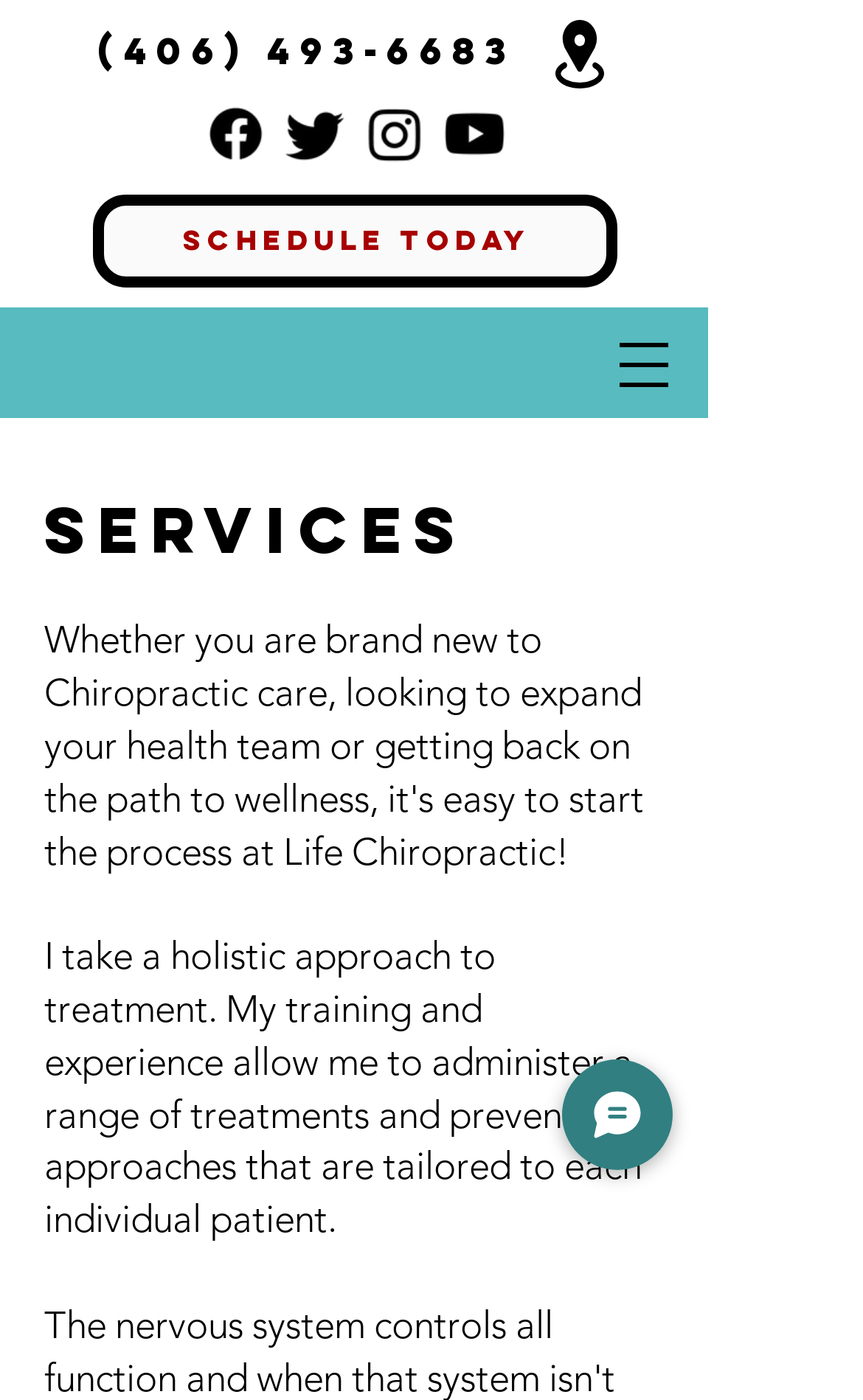What is the call-to-action button at the top? Refer to the image and provide a one-word or short phrase answer.

SCHEDULE TODAY